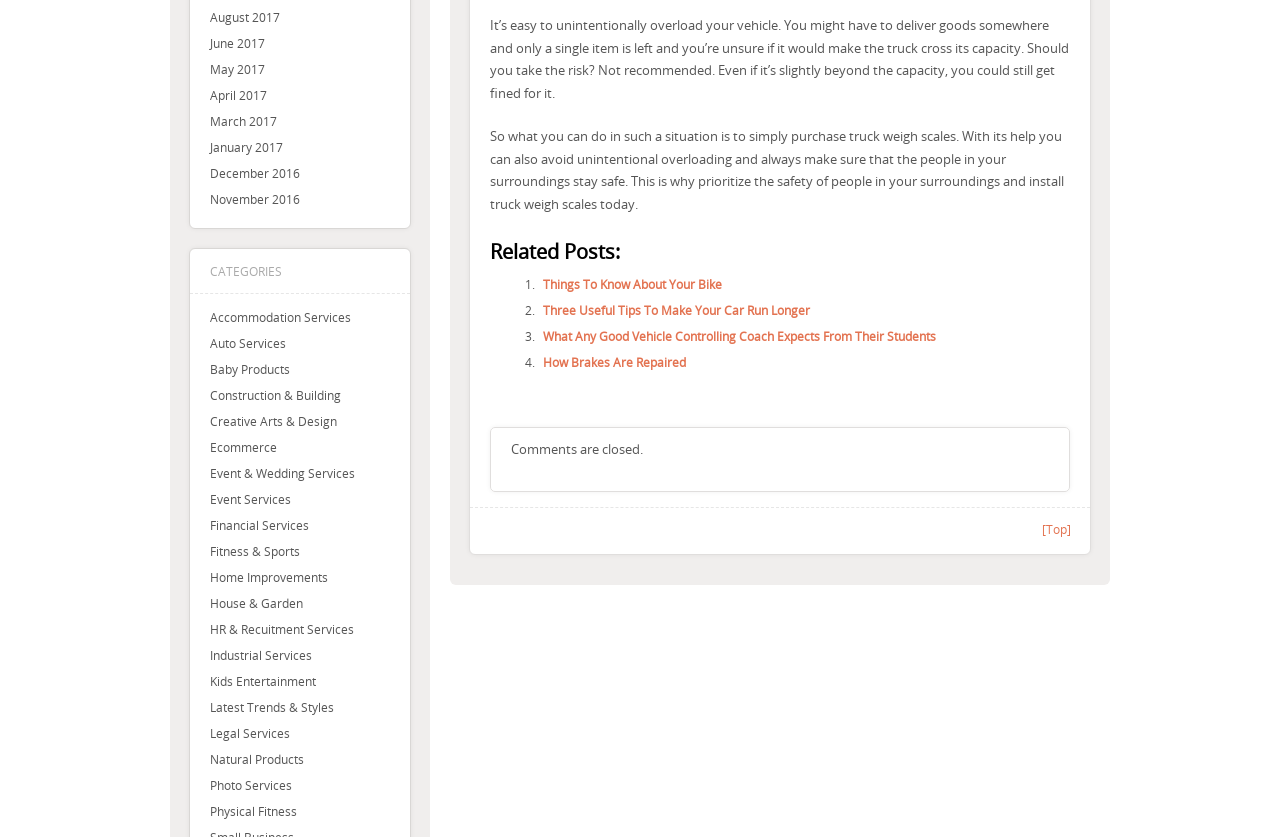How many related posts are listed?
From the details in the image, answer the question comprehensively.

The number of related posts can be determined by counting the list markers and their corresponding links. There are four list markers ('1.', '2.', '3.', '4.') and four links ('Things To Know About Your Bike', 'Three Useful Tips To Make Your Car Run Longer', 'What Any Good Vehicle Controlling Coach Expects From Their Students', 'How Brakes Are Repaired'), indicating that there are four related posts listed.